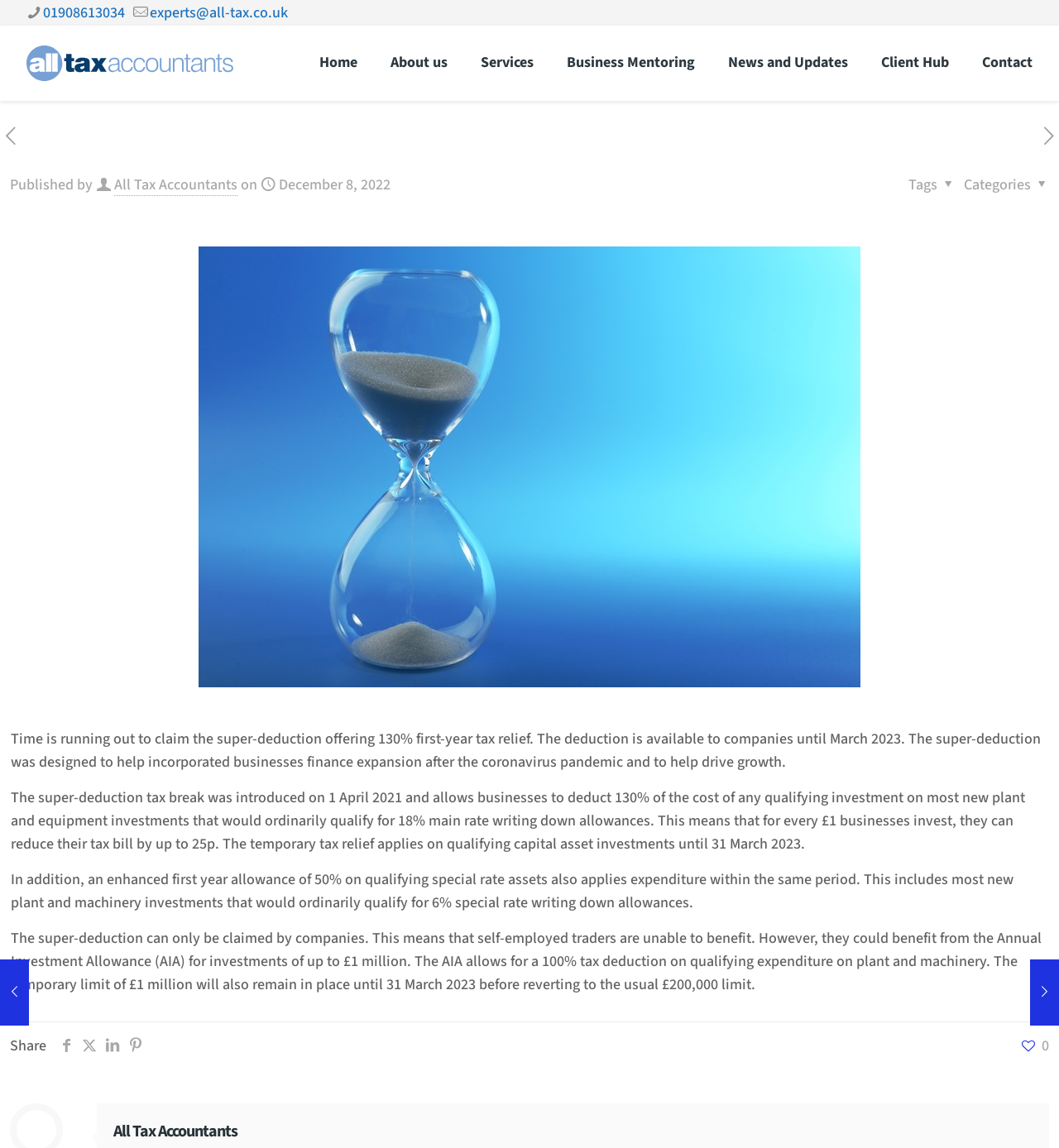Locate the bounding box coordinates of the element's region that should be clicked to carry out the following instruction: "go to Home page". The coordinates need to be four float numbers between 0 and 1, i.e., [left, top, right, bottom].

[0.286, 0.022, 0.353, 0.087]